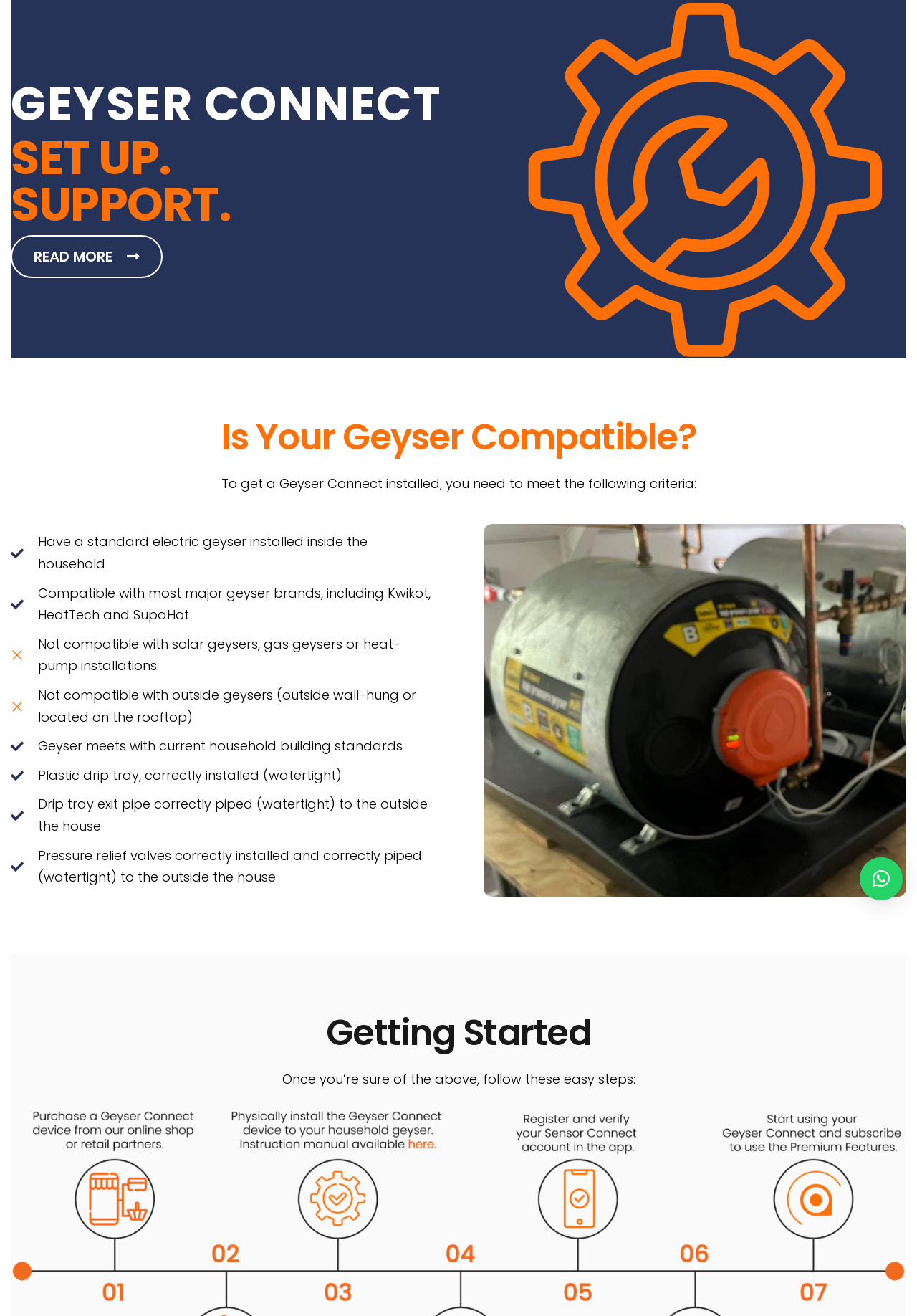What is the purpose of the plastic drip tray?
Using the details from the image, give an elaborate explanation to answer the question.

The webpage mentions that the plastic drip tray should be correctly installed and watertight, implying that its purpose is to prevent water leakage.